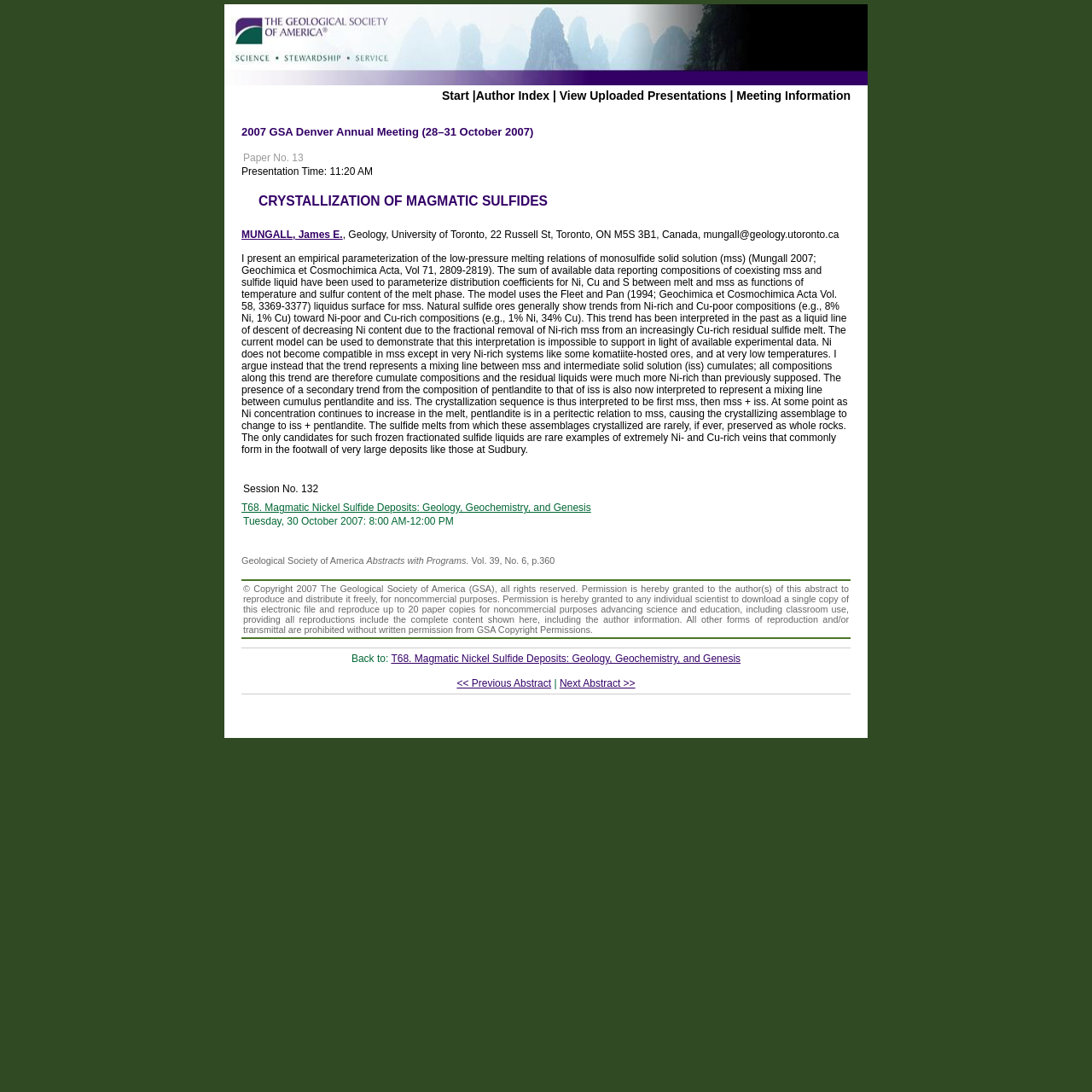Present a detailed account of what is displayed on the webpage.

This webpage appears to be an abstract page for a scientific paper titled "CRYSTALLIZATION OF MAGMATIC SULFIDES" presented at the 2007 GSA Denver Annual Meeting. 

At the top of the page, there is a link to "Visit Client Website" accompanied by an image, followed by a series of links and separators, including "Start", "Author Index", "View Uploaded Presentations", and "Meeting Information". 

Below these links, the title of the paper "2007 GSA Denver Annual Meeting (28–31 October 2007)" is displayed prominently. 

The abstract itself is divided into sections. The first section provides information about the paper, including the paper number, presentation time, and author details. 

The main body of the abstract discusses the research on the crystallization of magmatic sulfides, including the parameterization of the low-pressure melting relations of monosulfide solid solution and the implications for the interpretation of natural sulfide ores. 

The abstract is followed by information about the session, including the session number, title, date, and time. 

At the bottom of the page, there are links to navigate to other abstracts, including the previous and next abstracts, as well as a link to return to the session page. There is also a copyright notice and permission statement from the Geological Society of America.